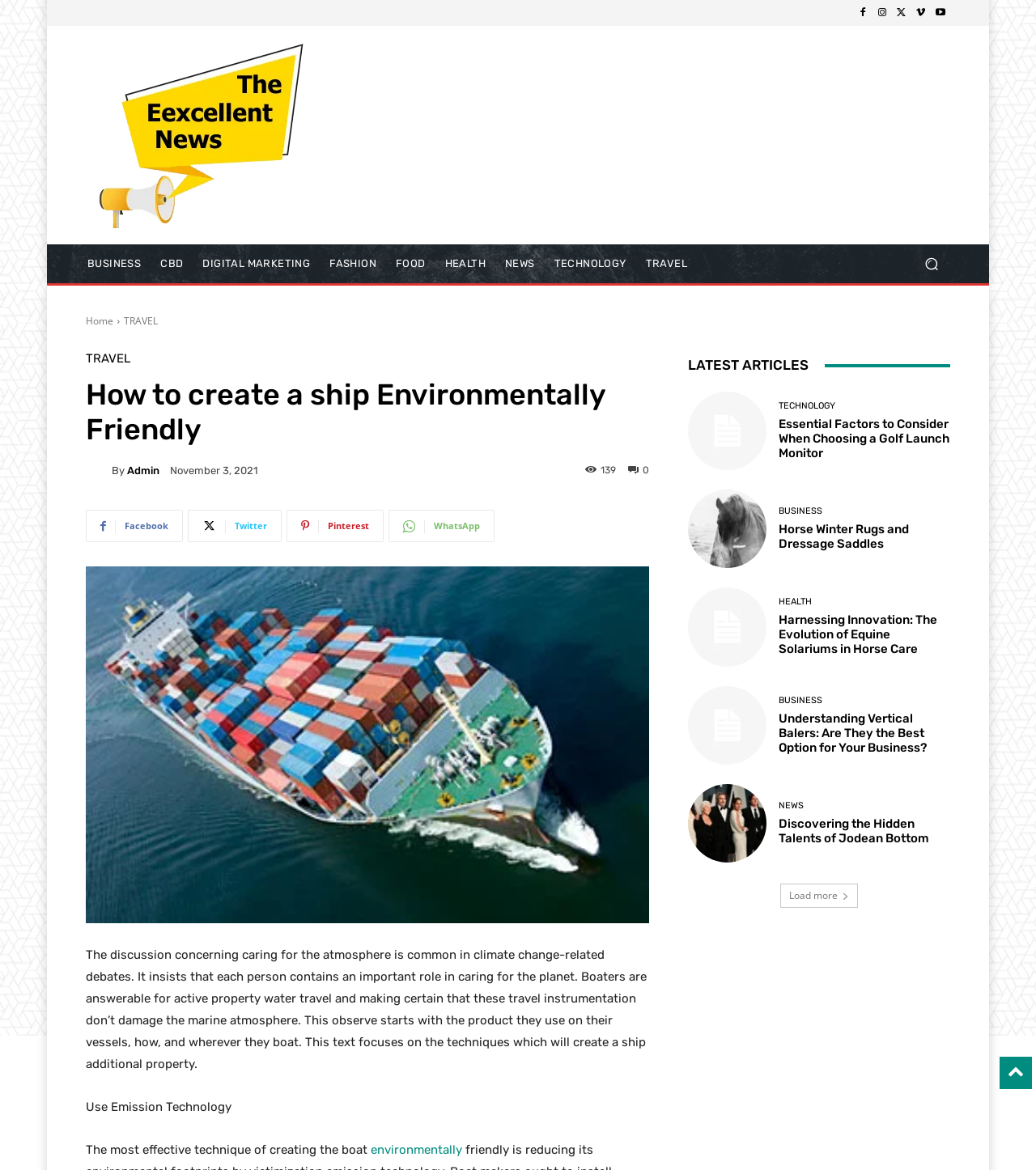What is the topic of the article?
Examine the image closely and answer the question with as much detail as possible.

The topic of the article can be determined by reading the heading 'How to create a ship Environmentally Friendly' which is located at the top of the webpage, indicating that the article is about creating a ship that is environmentally friendly.